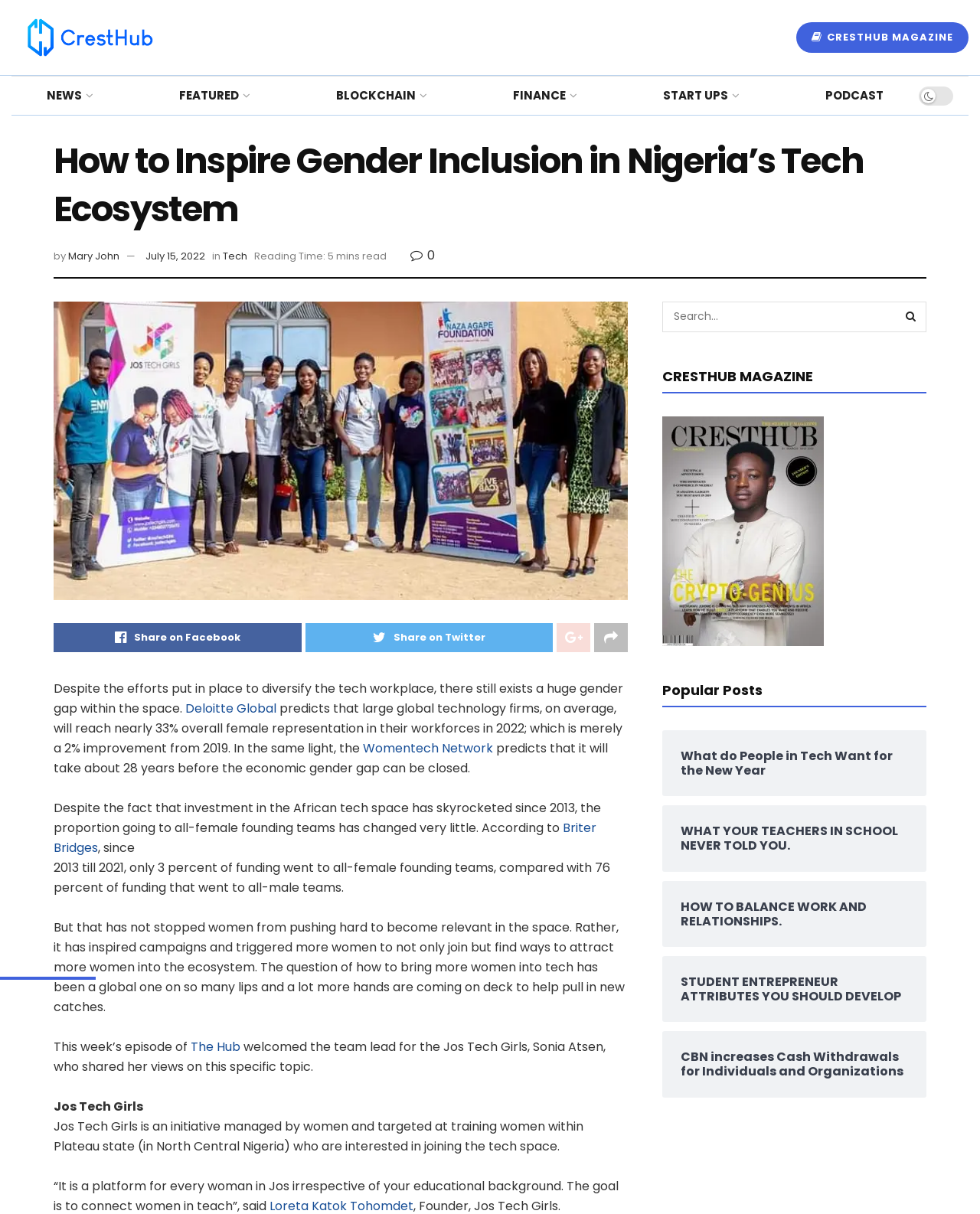What is the topic of the article?
Based on the visual content, answer with a single word or a brief phrase.

Gender inclusion in Nigeria's tech ecosystem